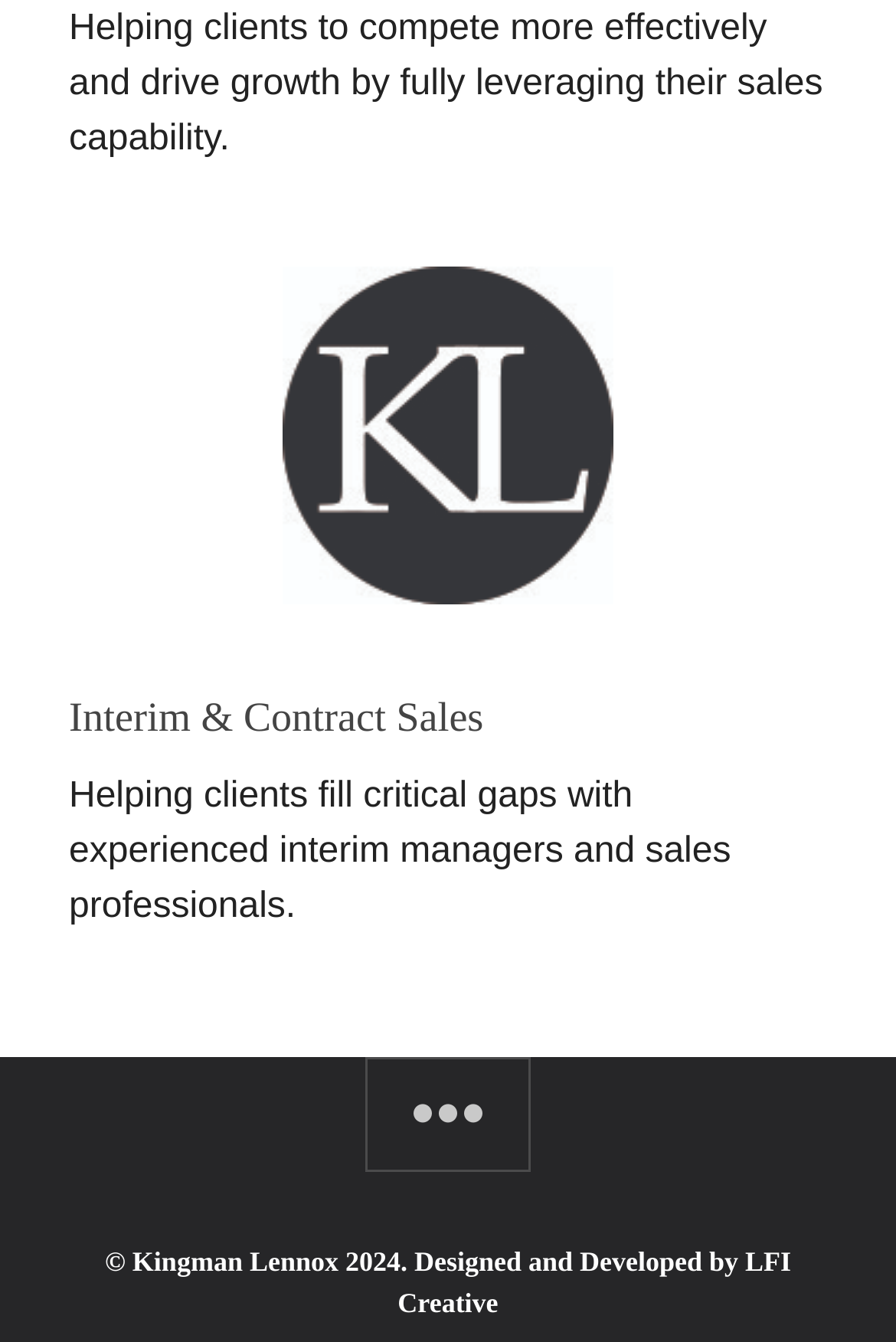What is the purpose of the company?
Please answer the question with a detailed and comprehensive explanation.

The static text at the top of the webpage mentions that the company helps clients to compete more effectively and drive growth by fully leveraging their sales capability. This implies that the purpose of the company is to help its clients compete more effectively in their respective markets.